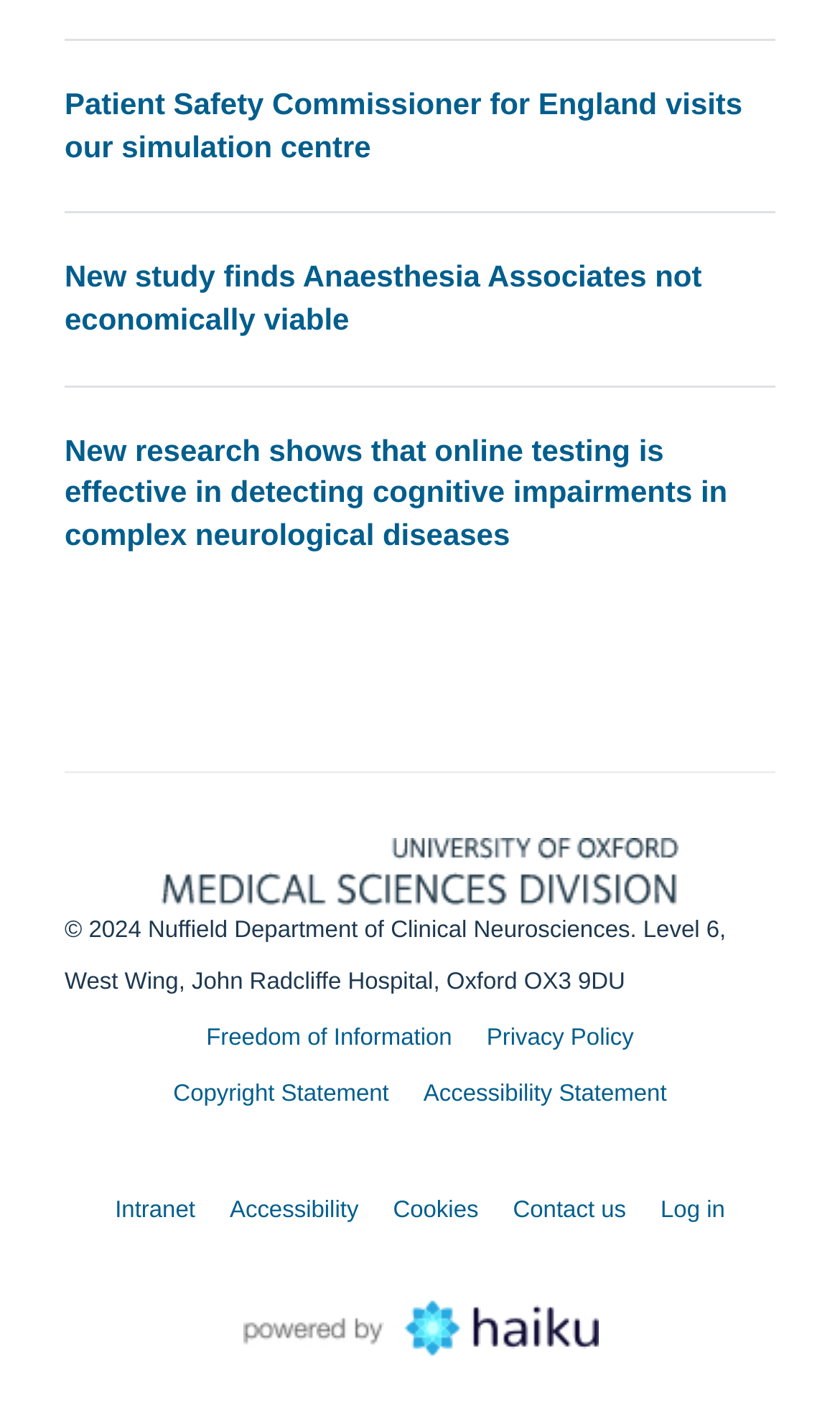From the screenshot, find the bounding box of the UI element matching this description: "Intranet". Supply the bounding box coordinates in the form [left, top, right, bottom], each a float between 0 and 1.

[0.137, 0.84, 0.232, 0.858]